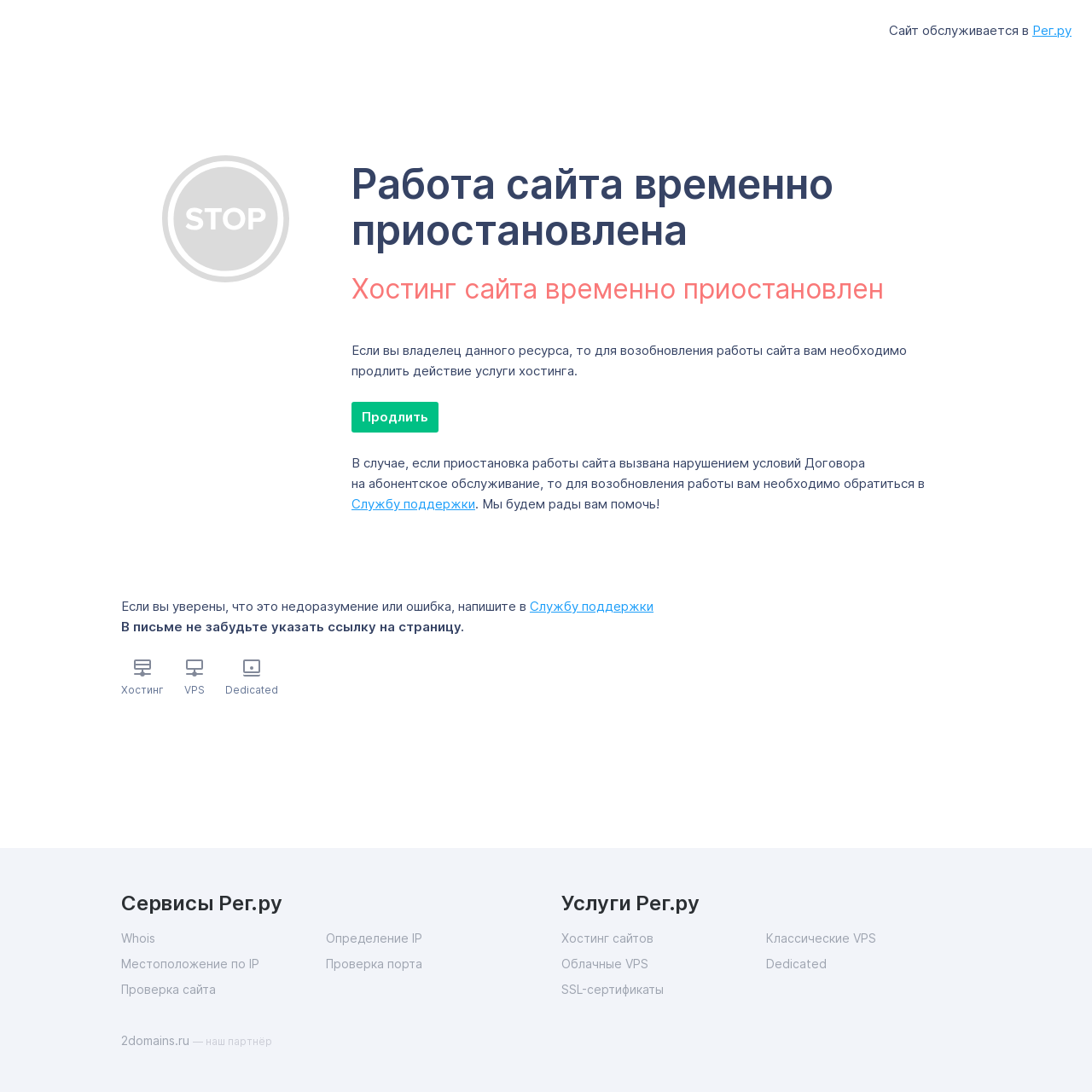Summarize the webpage with a detailed and informative caption.

The webpage appears to be a temporary suspension notice for a website. At the top, there is a brief message "Сайт обслуживается в Рег.ру" (The site is maintained by Reg.ru) followed by a link to "Рег.ру" (Reg.ru). 

Below this, there is a main article section that takes up most of the page. The article has a heading "Работа сайта временно приостановлена" (The website is temporarily suspended) and explains that the hosting service has been suspended. 

The text then provides instructions for the website owner to renew the hosting service, with a link to "Продлить" (Renew) and additional information on what to do in case of a violation of the service agreement. 

On the left side of the article, there are several links to related services, including "Хостинг" (Hosting), "VPS", and "Dedicated". 

At the bottom of the page, there are two sections: "Сервисы Рег.ру" (Reg.ru Services) and "Услуги Рег.ру" (Reg.ru Services). These sections contain links to various services offered by Reg.ru, such as Whois, IP location, and website checking tools.